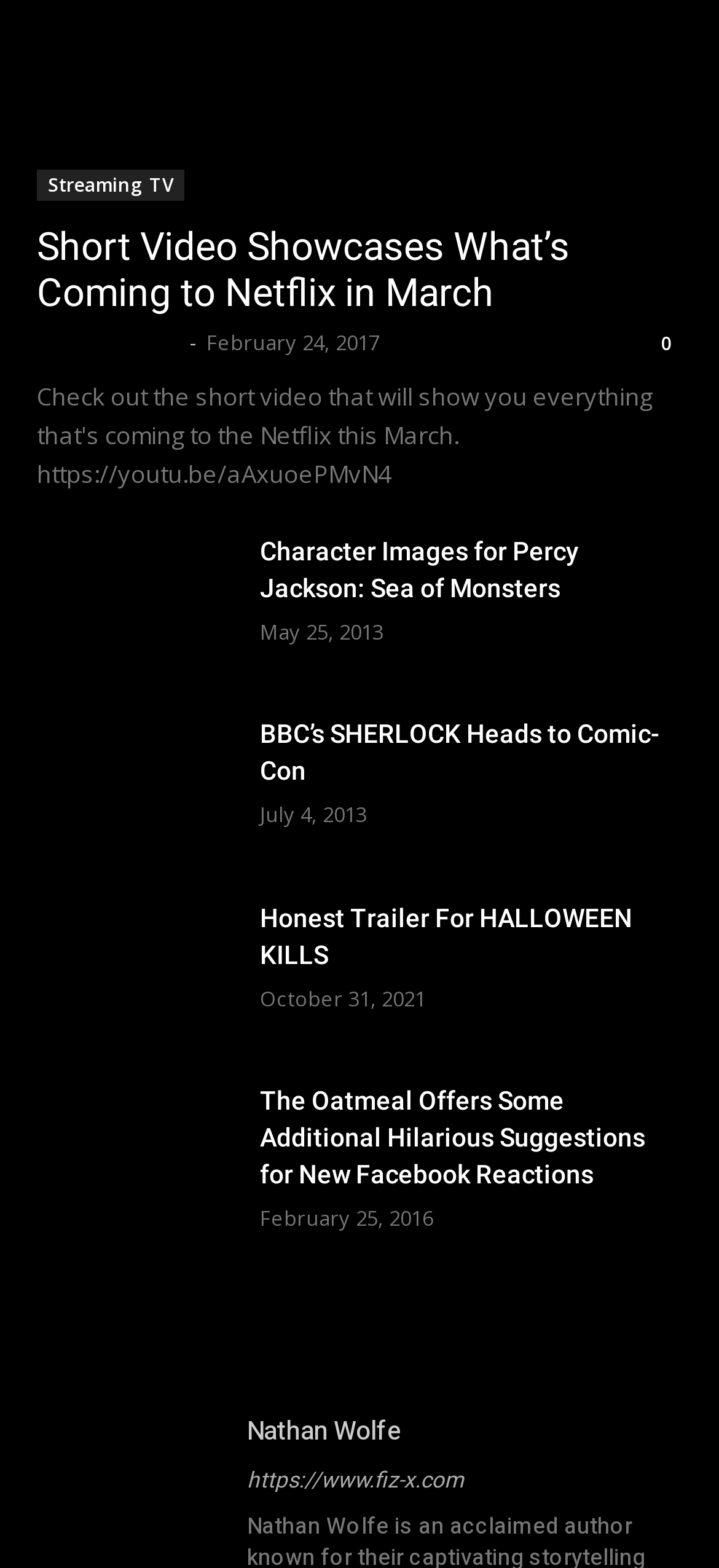Please find the bounding box coordinates of the element that must be clicked to perform the given instruction: "follow on Facebook". The coordinates should be four float numbers from 0 to 1, i.e., [left, top, right, bottom].

None